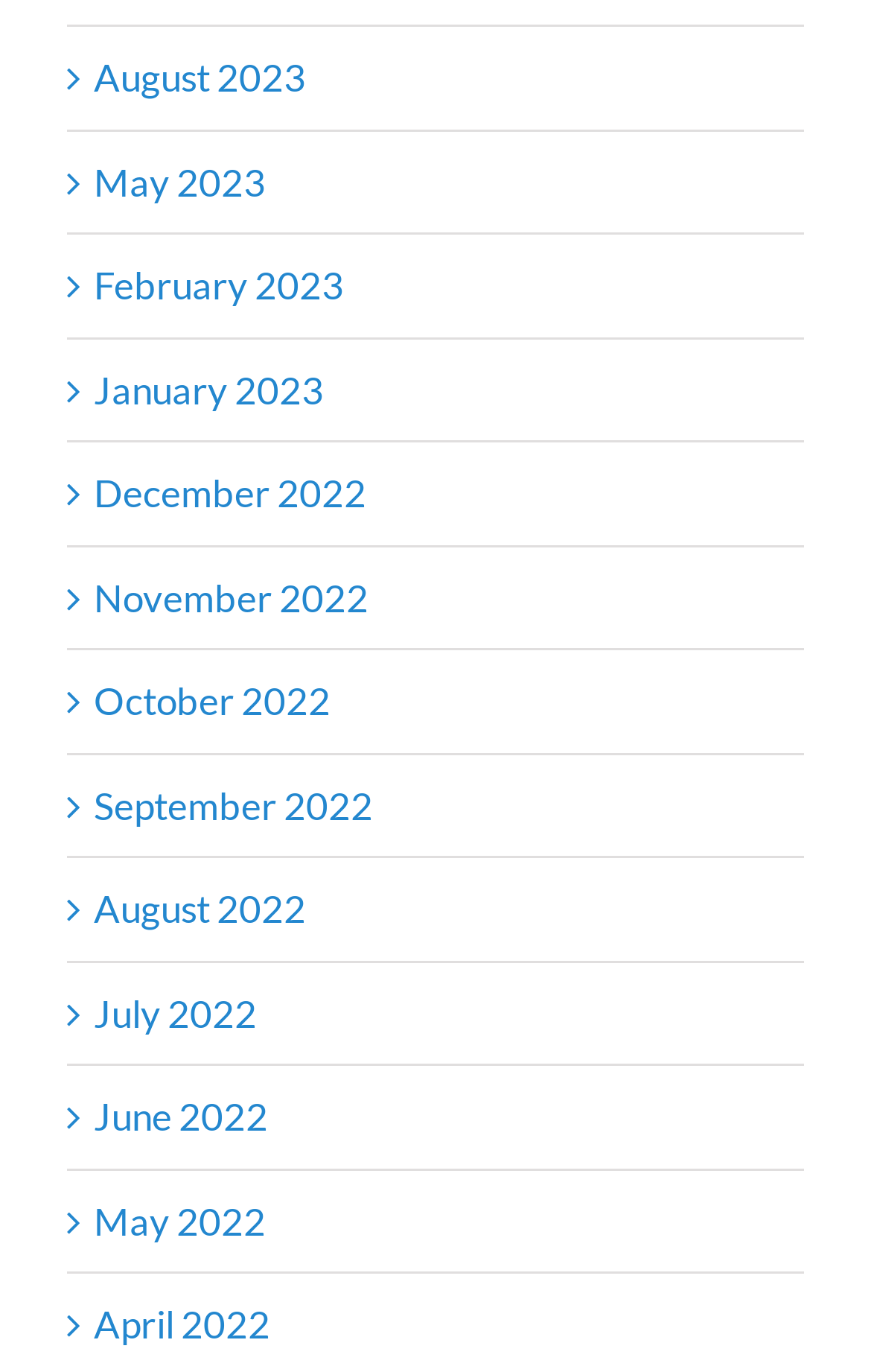How many links are below the middle of the page?
Analyze the image and provide a thorough answer to the question.

I analyzed the bounding box coordinates of each link and found that 7 links have a y1 coordinate greater than 0.5, which means they are below the middle of the page.